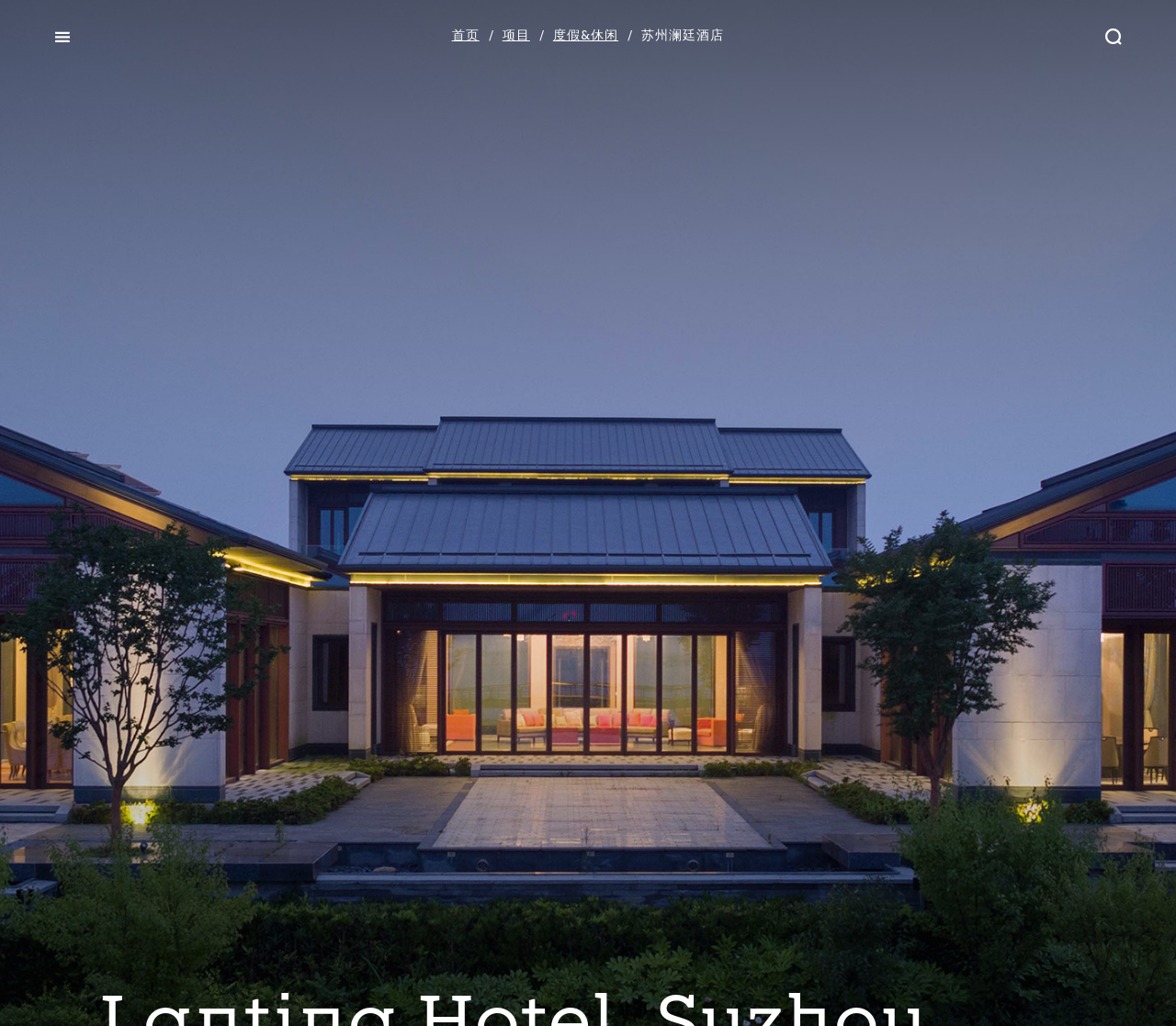Identify the bounding box for the element characterized by the following description: "度假&休闲 For Leisure".

[0.47, 0.03, 0.526, 0.042]